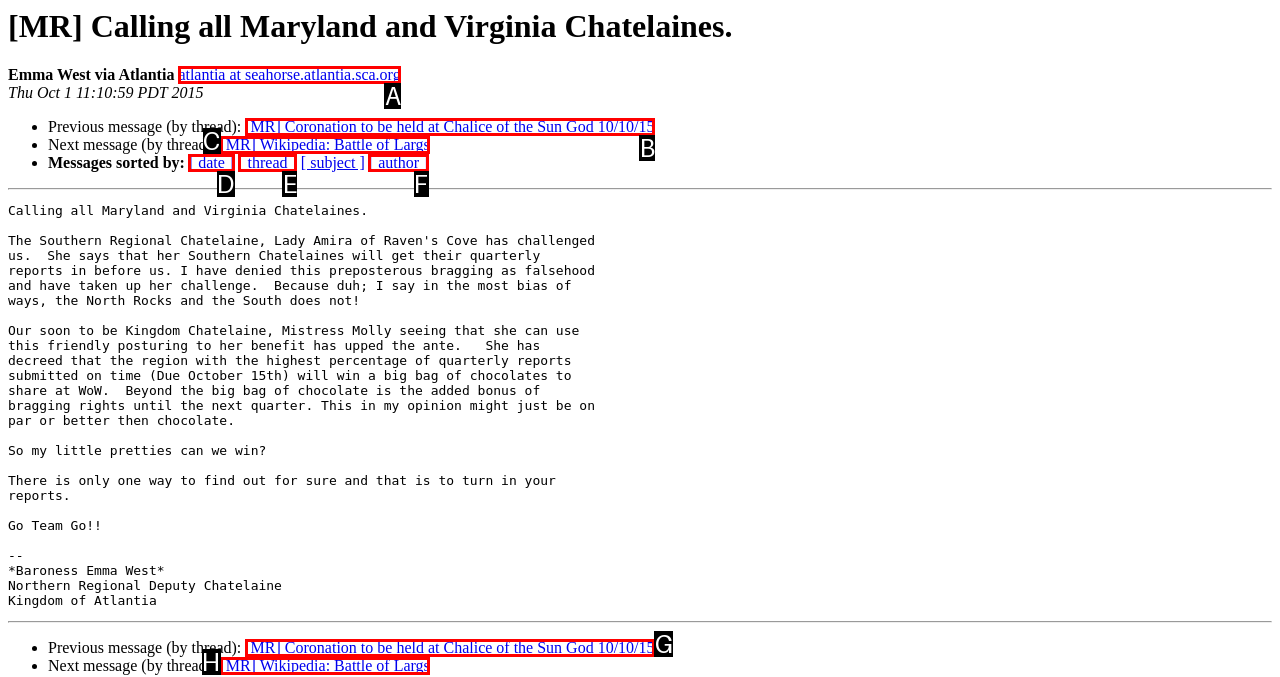Choose the option that matches the following description: [MR] Wikipedia: Battle of Largs
Answer with the letter of the correct option.

C